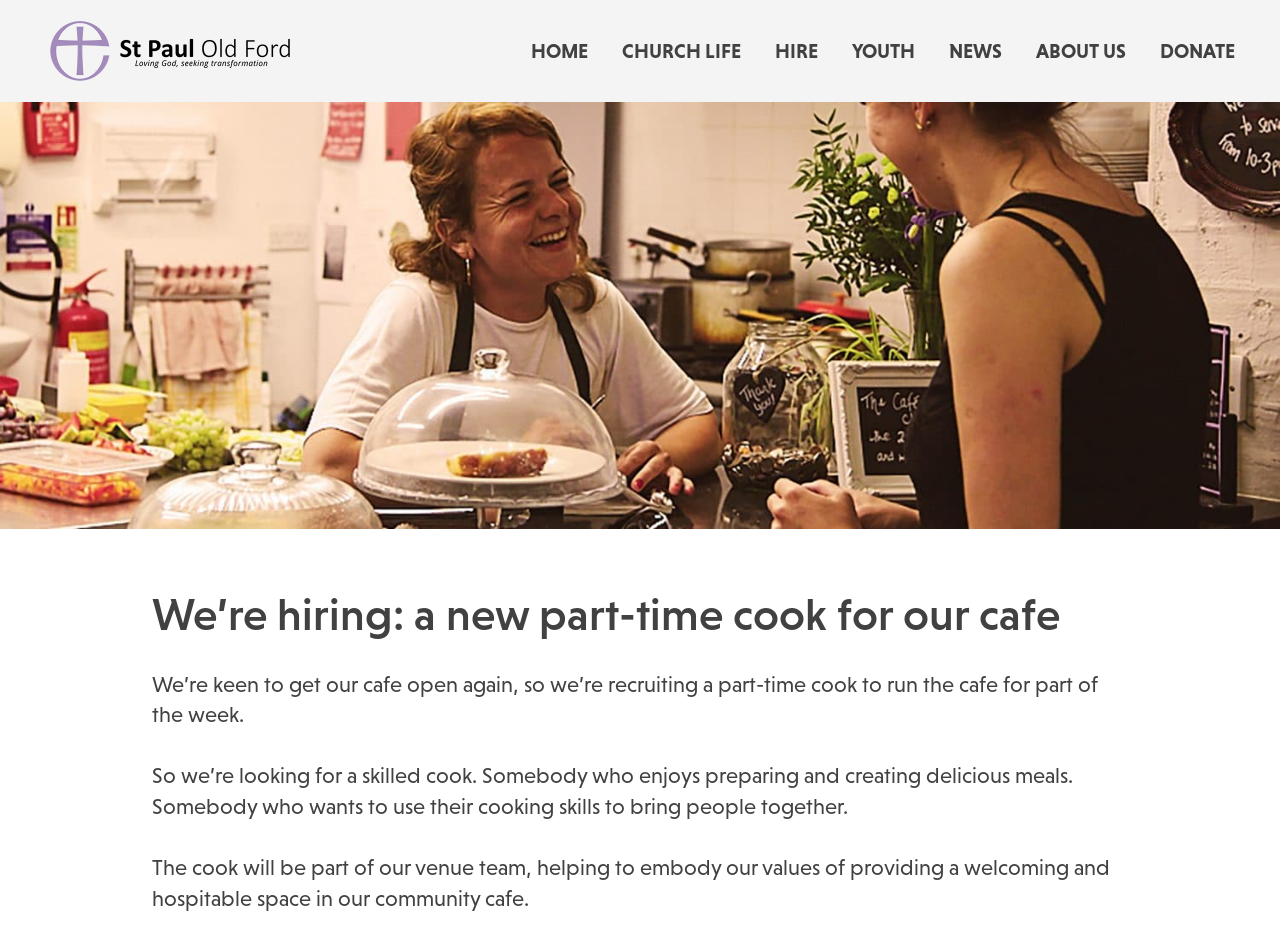Please determine the bounding box coordinates of the element's region to click for the following instruction: "Click the St Paul Old Ford image".

[0.039, 0.023, 0.227, 0.087]